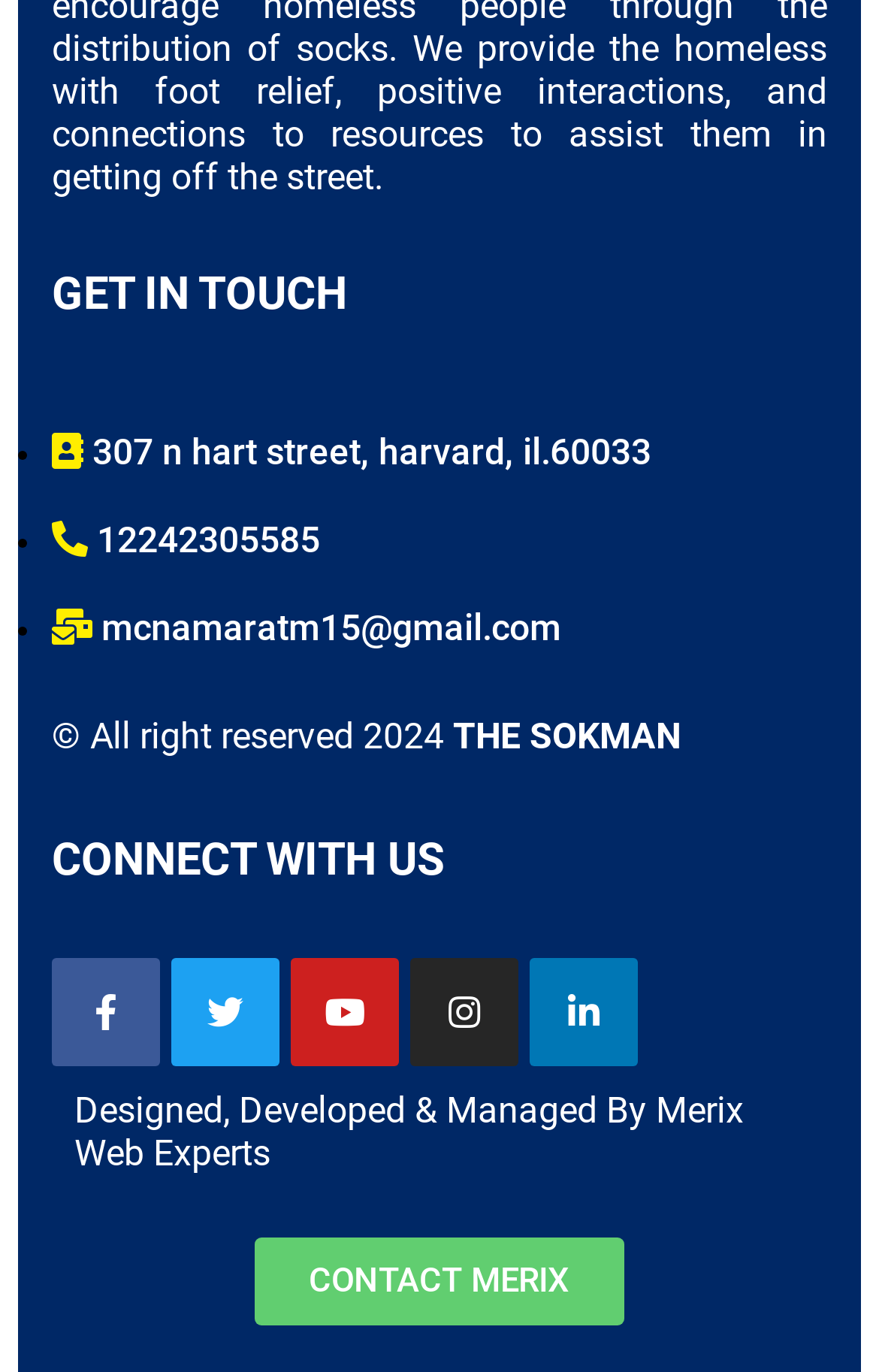Based on what you see in the screenshot, provide a thorough answer to this question: What is the year of copyright?

The year of copyright can be found at the bottom of the webpage, where it says '© All right reserved' followed by the year '2024'.